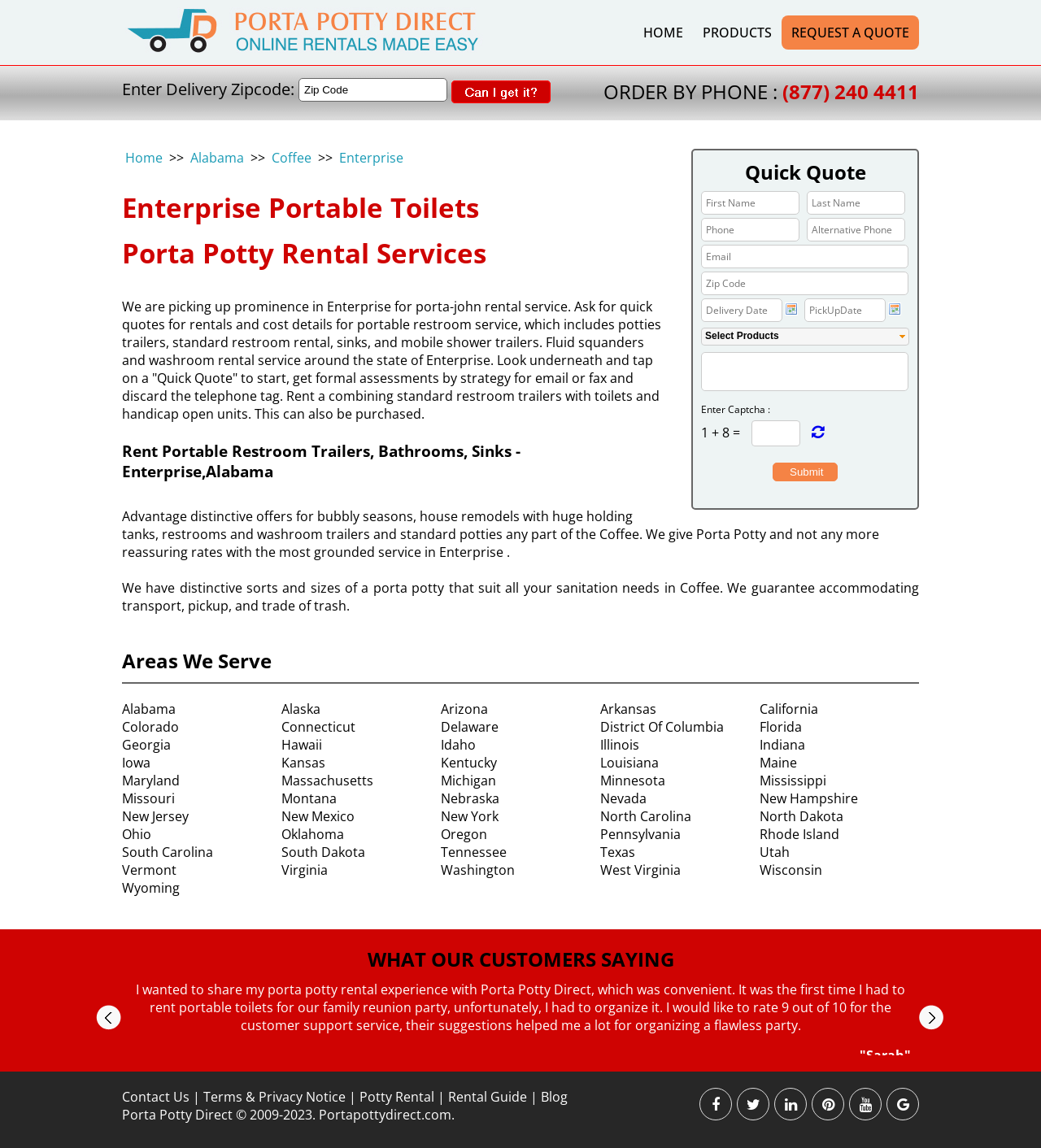Respond concisely with one word or phrase to the following query:
What is the purpose of the captcha?

To prevent spam